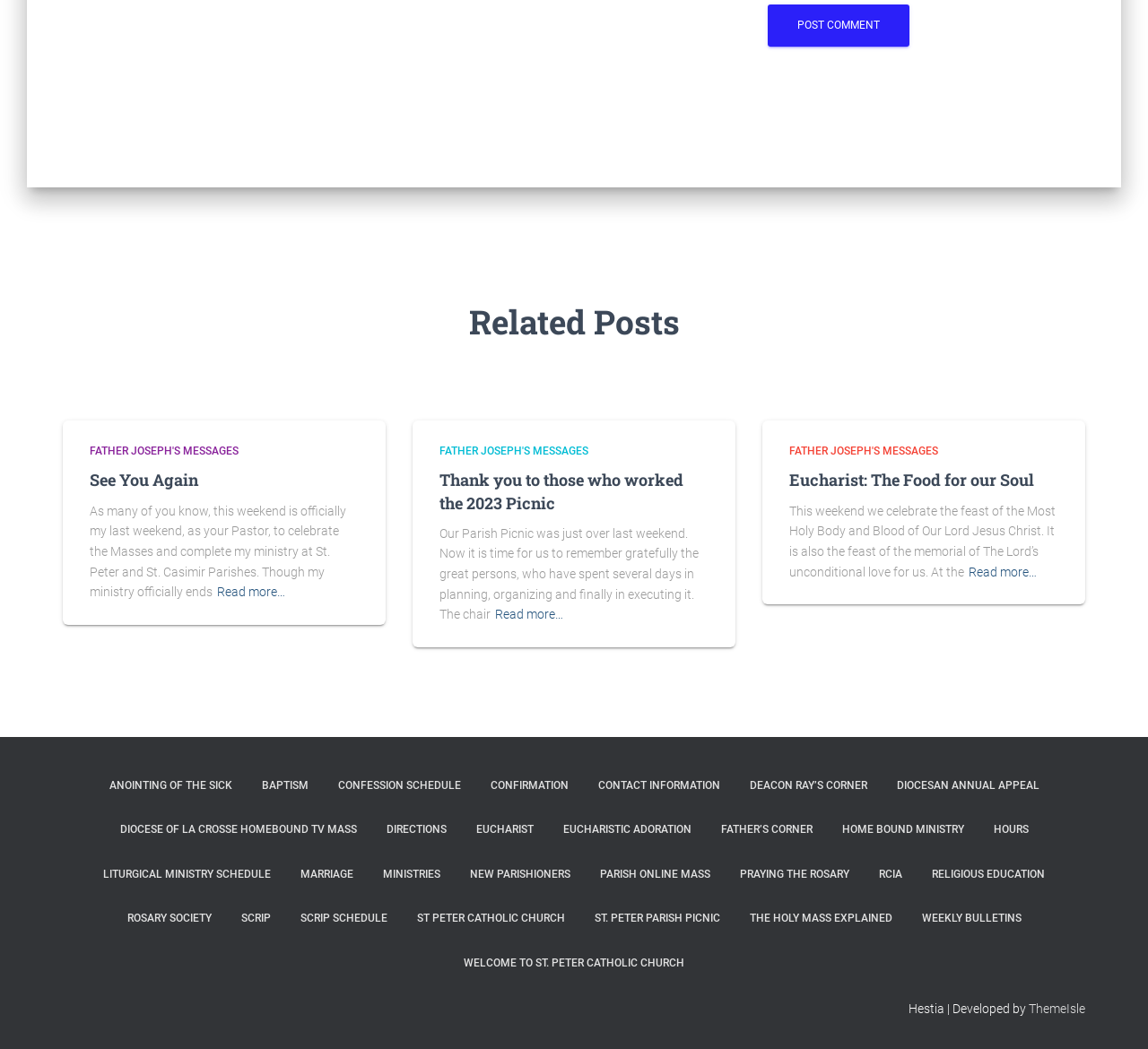Locate the bounding box for the described UI element: "Contact". Ensure the coordinates are four float numbers between 0 and 1, formatted as [left, top, right, bottom].

None